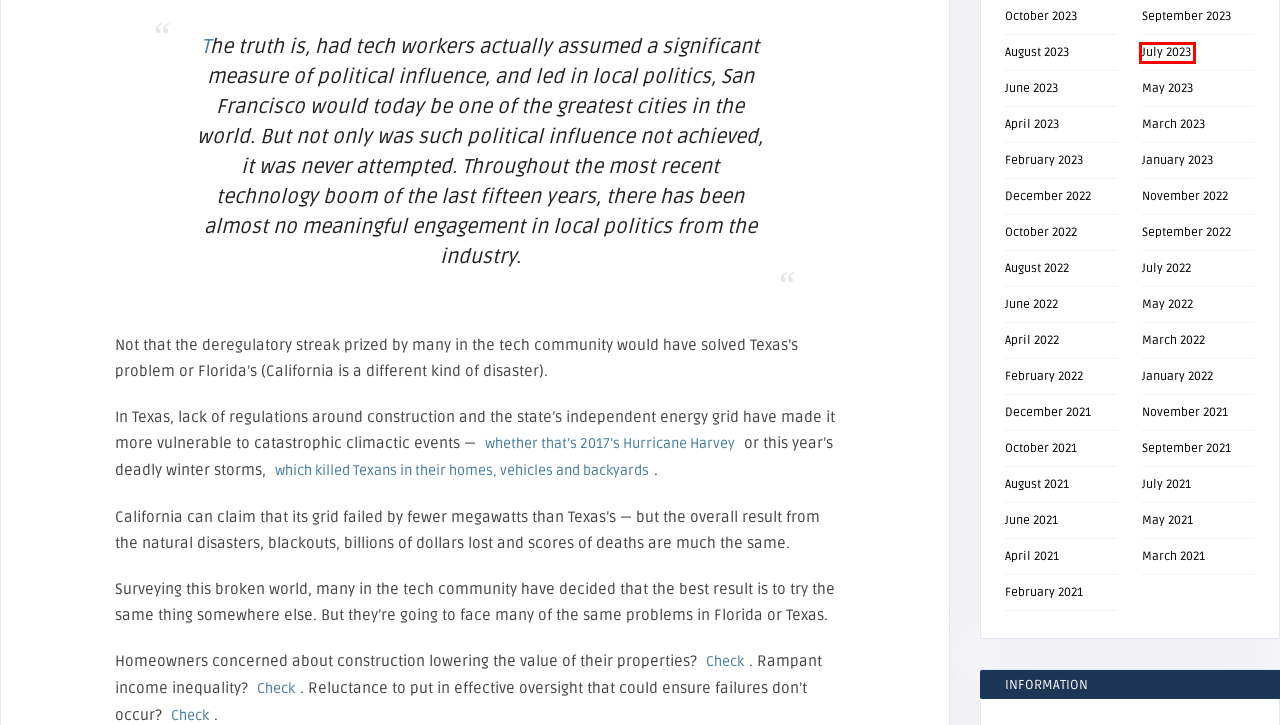Examine the screenshot of a webpage with a red bounding box around a UI element. Select the most accurate webpage description that corresponds to the new page after clicking the highlighted element. Here are the choices:
A. October 2021 – Investologics
B. September 2021 – Investologics
C. July 2023 – Investologics
D. June 2023 – Investologics
E. July 2022 – Investologics
F. August 2023 – Investologics
G. May 2021 – Investologics
H. March 2023 – Investologics

C